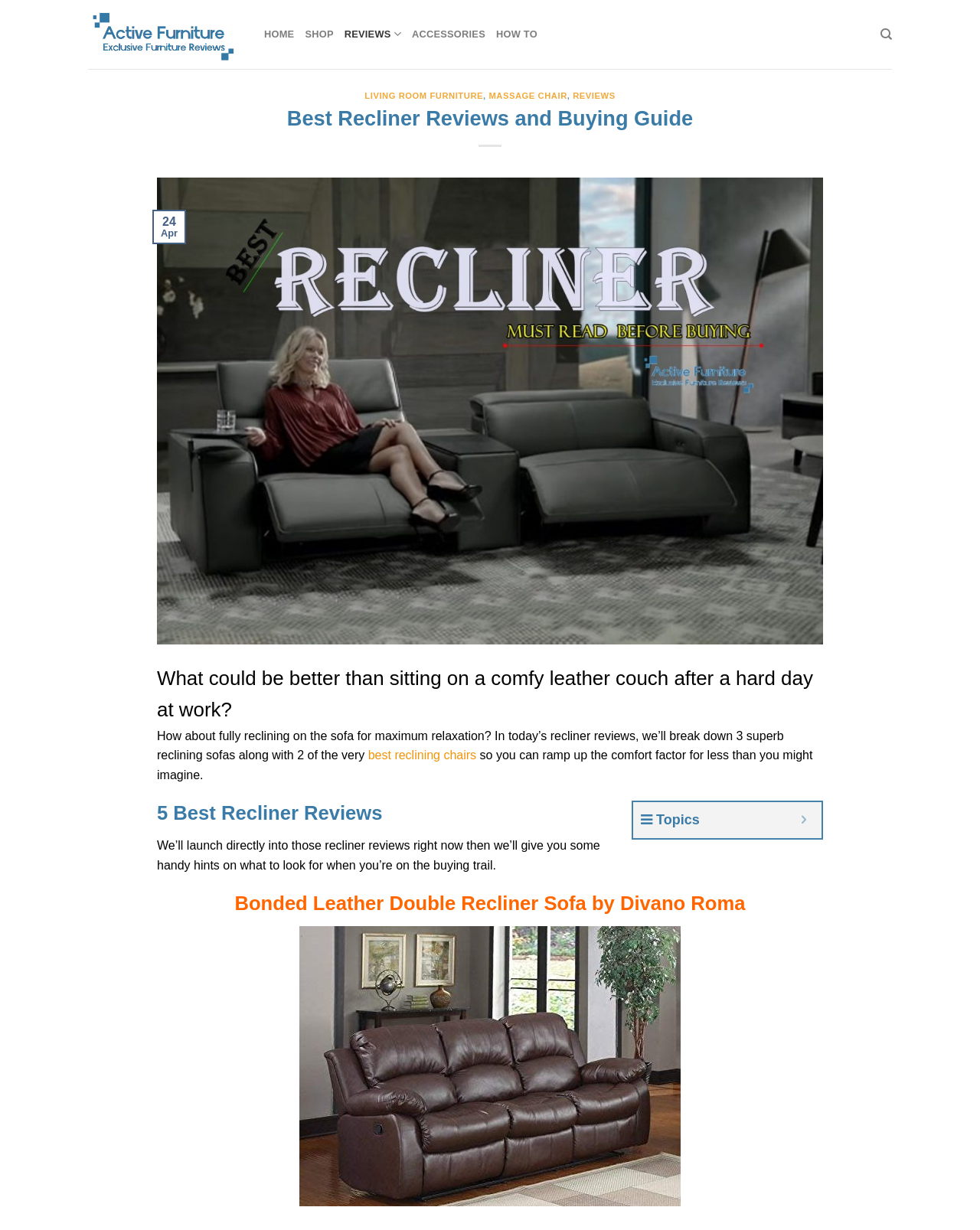Identify and provide the bounding box coordinates of the UI element described: "How To". The coordinates should be formatted as [left, top, right, bottom], with each number being a float between 0 and 1.

[0.506, 0.015, 0.548, 0.041]